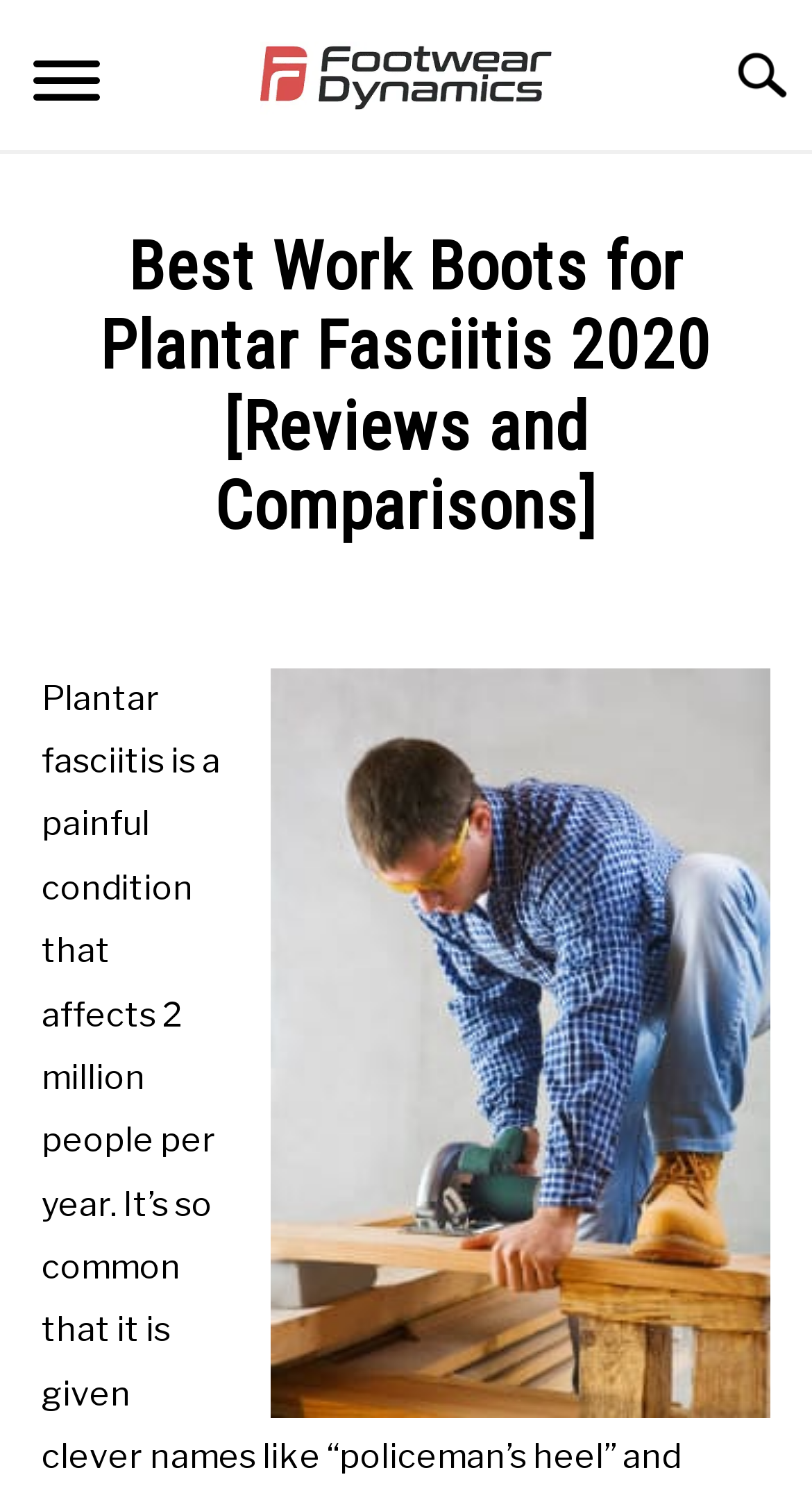Extract the bounding box coordinates of the UI element described by: "Plantar Fasciitis". The coordinates should include four float numbers ranging from 0 to 1, e.g., [left, top, right, bottom].

[0.049, 0.557, 0.213, 0.61]